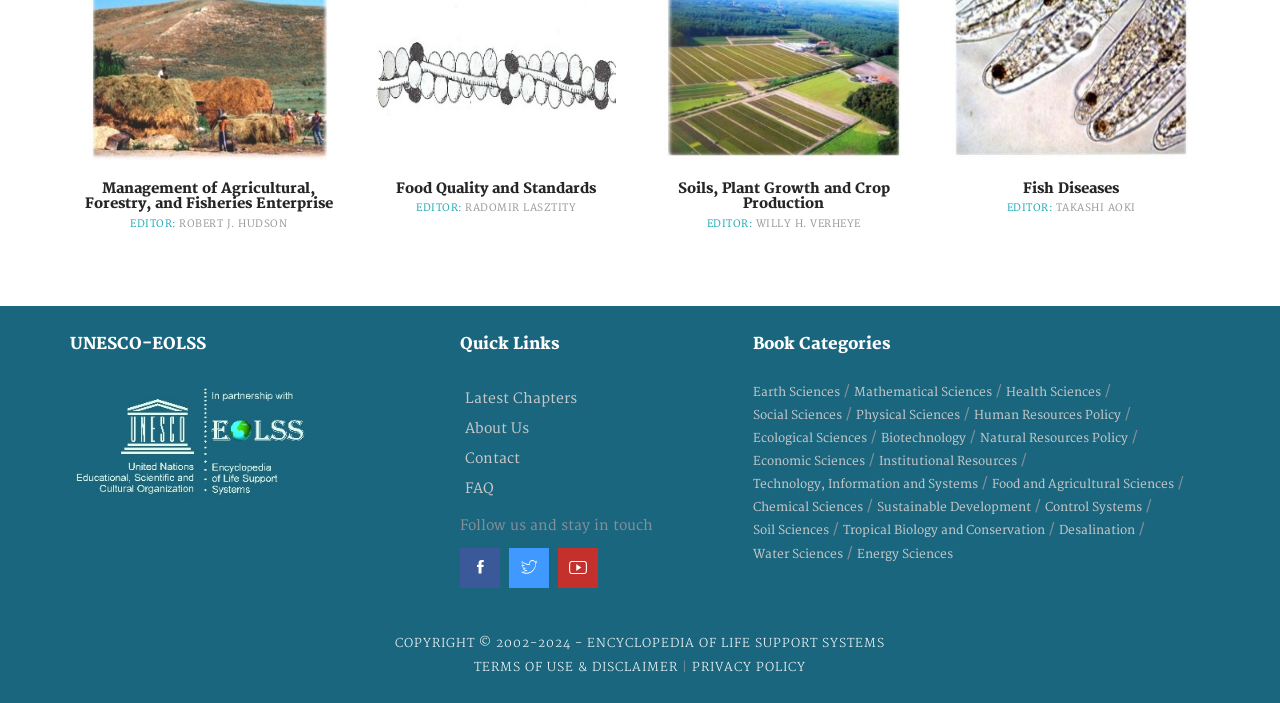What is the name of the editor of 'Management of Agricultural, Forestry, and Fisheries Enterprise'?
Please provide a single word or phrase as the answer based on the screenshot.

ROBERT J. HUDSON